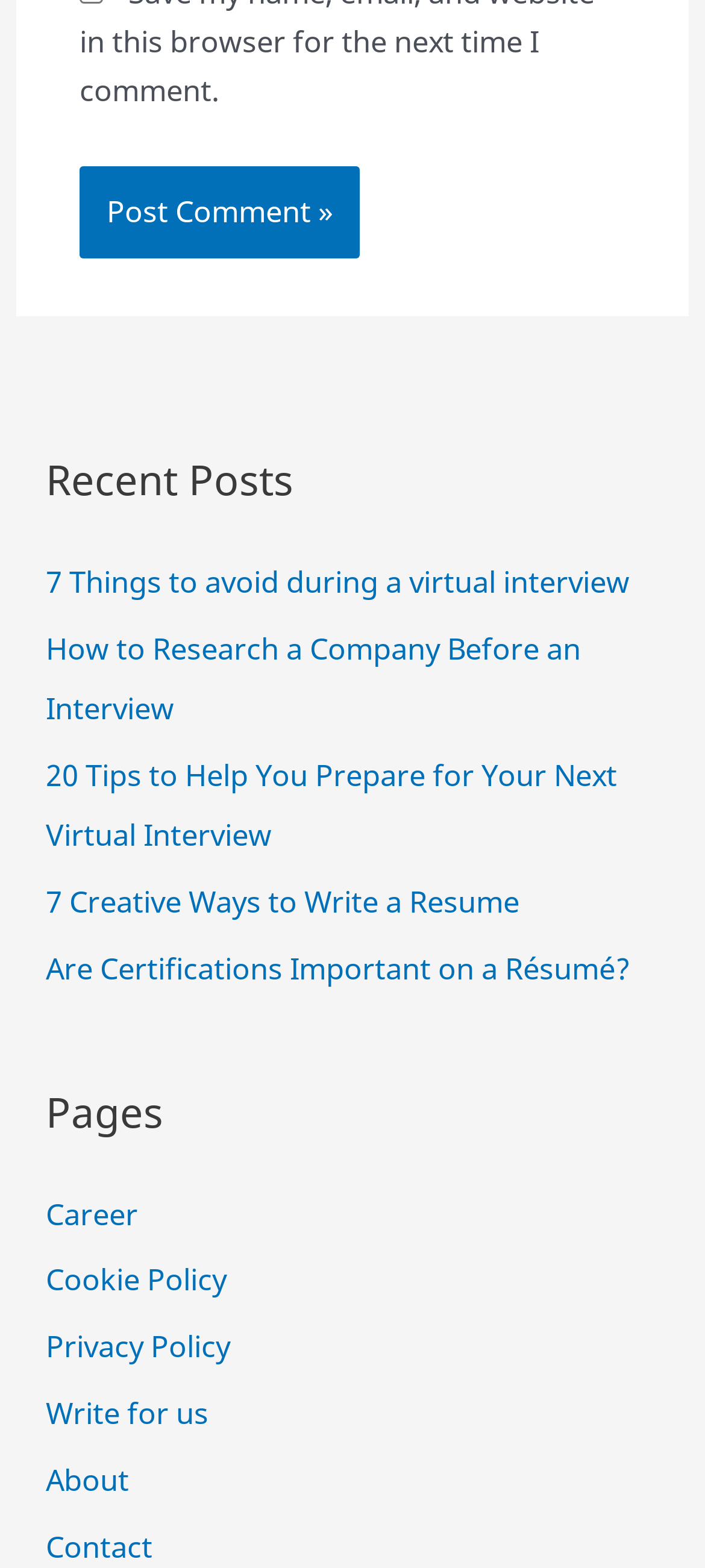Examine the image and give a thorough answer to the following question:
What is the first recent post about?

I looked at the first link under the 'Recent Posts' heading and found that it is about '7 Things to avoid during a virtual interview'.